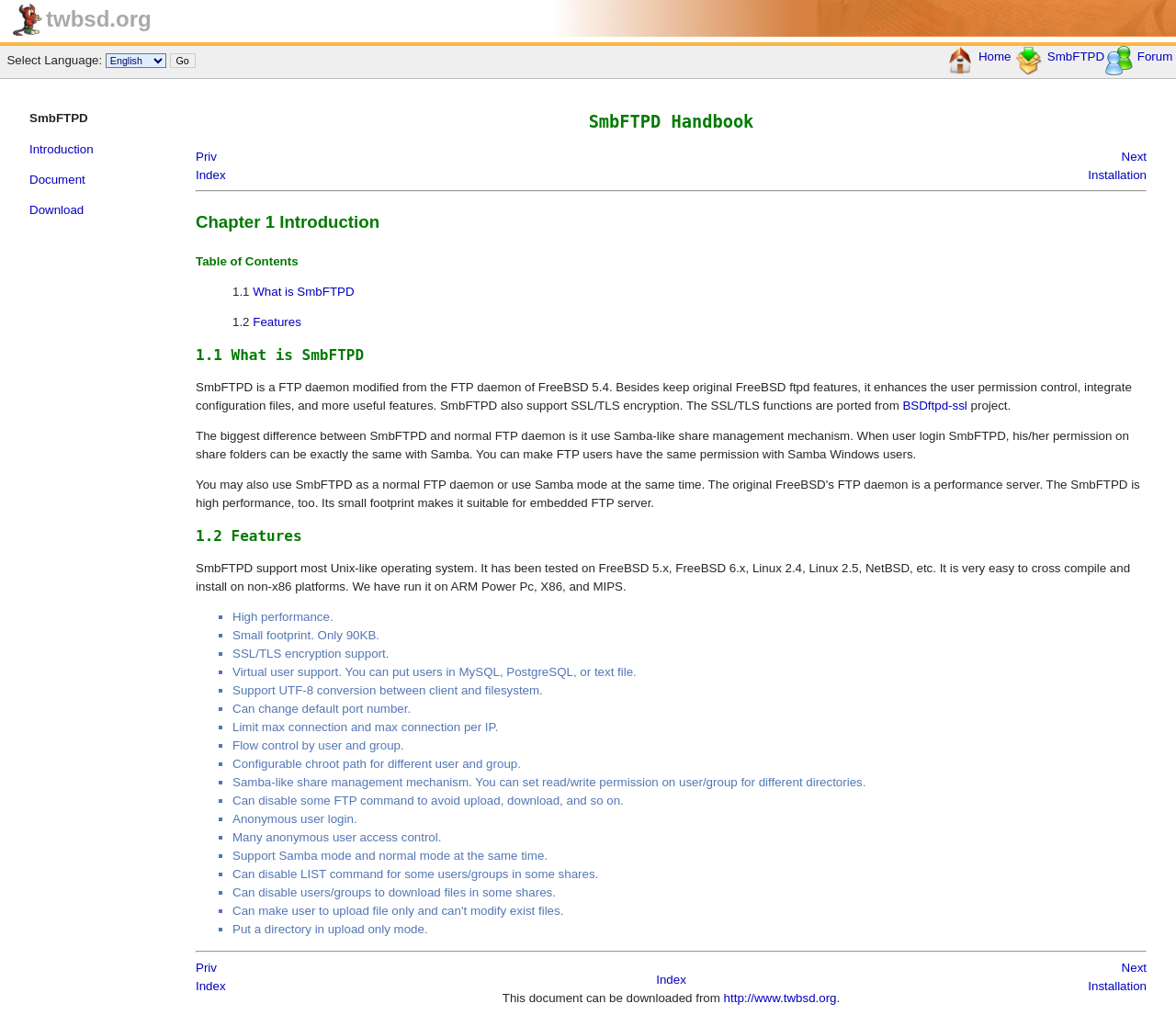What type of encryption does SmbFTPD support?
Look at the image and answer with only one word or phrase.

SSL/TLS